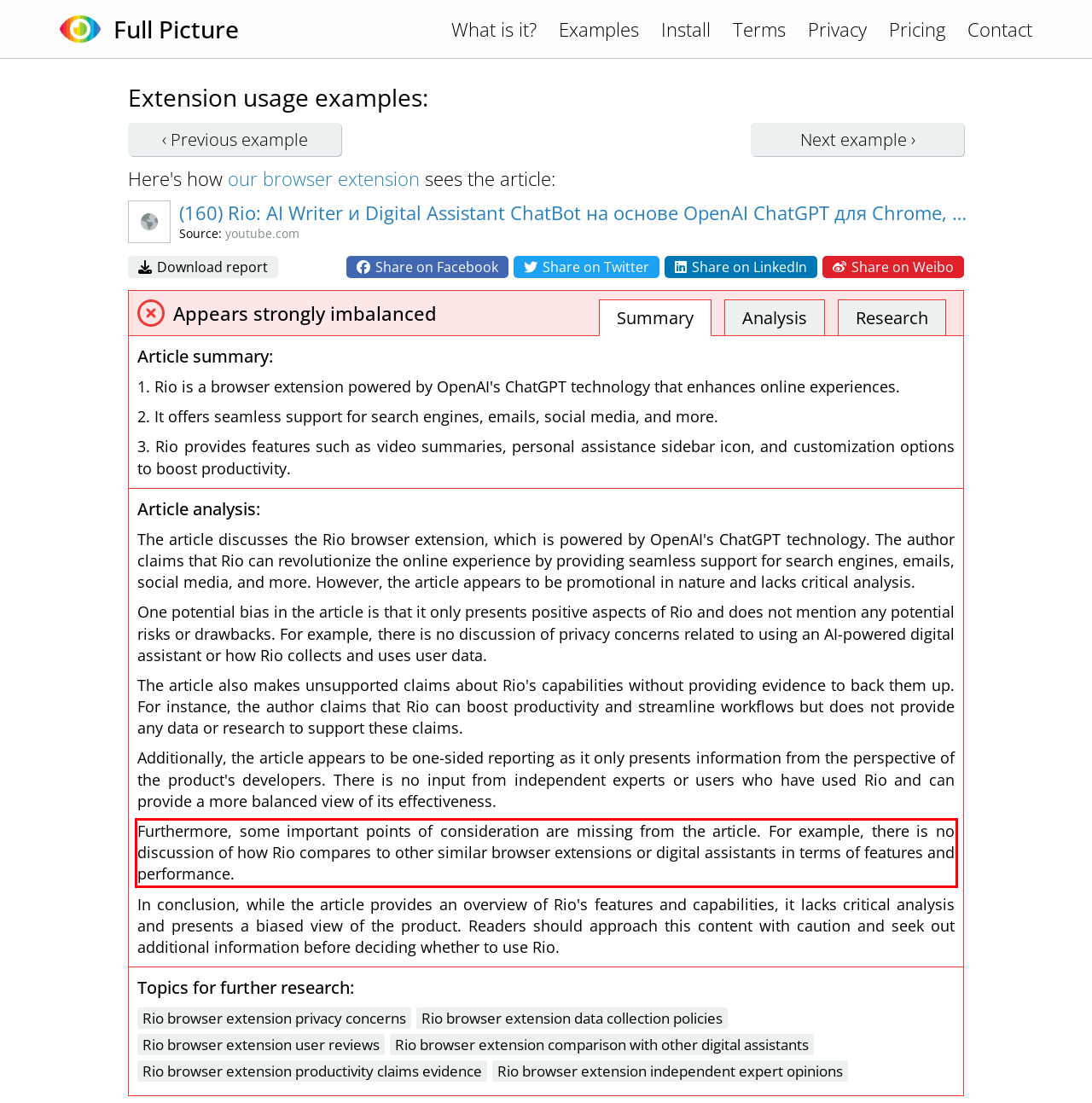Analyze the screenshot of the webpage and extract the text from the UI element that is inside the red bounding box.

Furthermore, some important points of consideration are missing from the article. For example, there is no discussion of how Rio compares to other similar browser extensions or digital assistants in terms of features and performance.